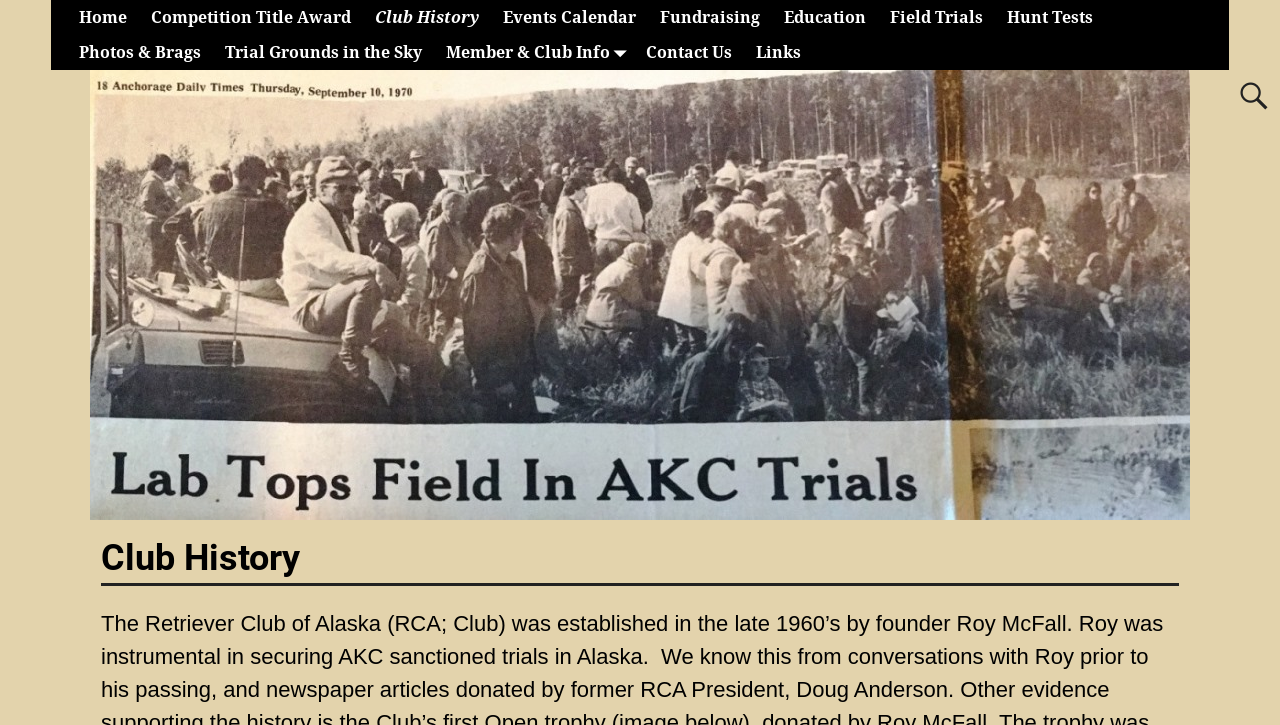How many links are there in the top navigation bar?
Using the details shown in the screenshot, provide a comprehensive answer to the question.

I counted the number of link elements in the top navigation bar, starting from 'Home' to 'Links', and found a total of 11 links.